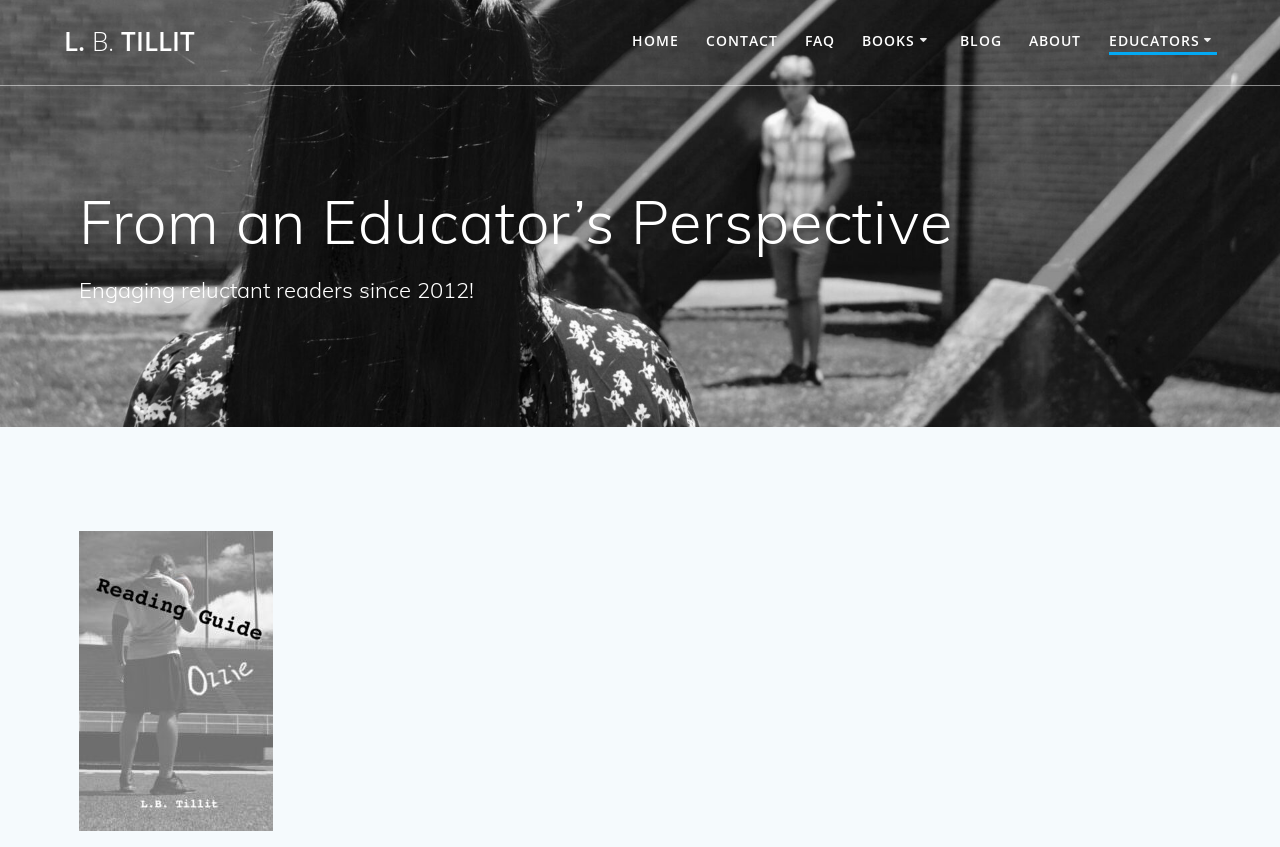Illustrate the webpage's structure and main components comprehensively.

The webpage is titled "From an Educator's Perspective - L. B. Tillit" and appears to be an author's website. At the top left, there is a link to the author's name, "L. B. TILLIT". To the right of this, there are several navigation links, including "HOME", "CONTACT", "FAQ", "BOOKS", "BLOG", "ABOUT", and "EDUCATORS". The "BOOKS" link has a dropdown icon, indicating that it may lead to a submenu.

Below the navigation links, there is a heading that reads "From an Educator's Perspective". Underneath this heading, there is a tagline that says "Engaging reluctant readers since 2012!". 

On the left side of the page, there is a large figure or image that takes up most of the vertical space. At the bottom of this image, there is a link, although its purpose is unclear.

In the "BOOKS" section, there are two links: "The Way I See It Series" and "Gravel Road", which may be titles of books written by the author. These links are positioned below the "BOOKS" navigation link.

Overall, the webpage appears to be a simple and organized author website, with a focus on promoting the author's books and providing resources for educators.